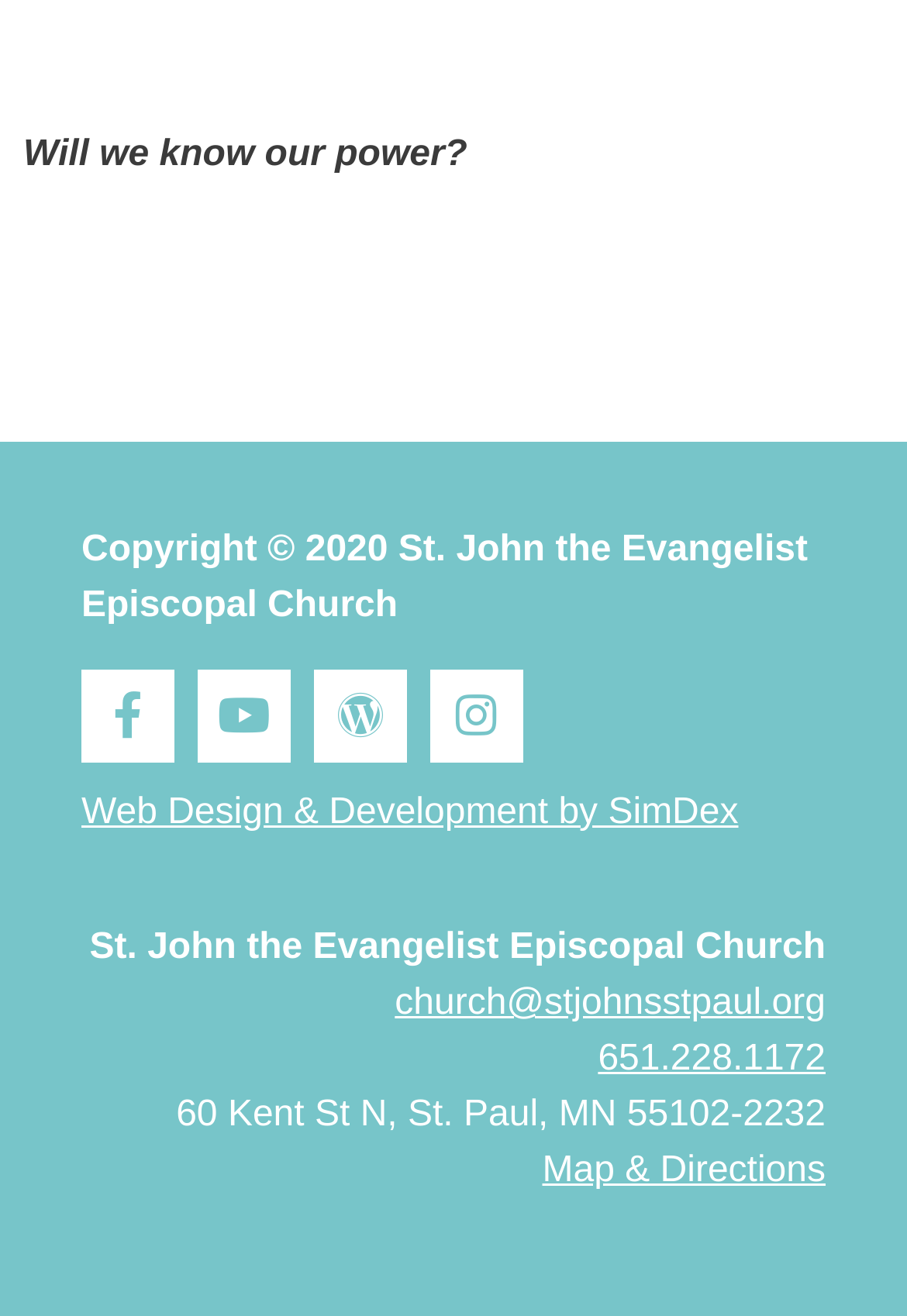Determine the bounding box coordinates of the region I should click to achieve the following instruction: "Call the church". Ensure the bounding box coordinates are four float numbers between 0 and 1, i.e., [left, top, right, bottom].

[0.659, 0.79, 0.91, 0.82]